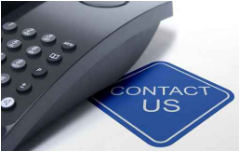Please provide a short answer using a single word or phrase for the question:
What values does the business prioritize in customer service?

Engagement and responsiveness